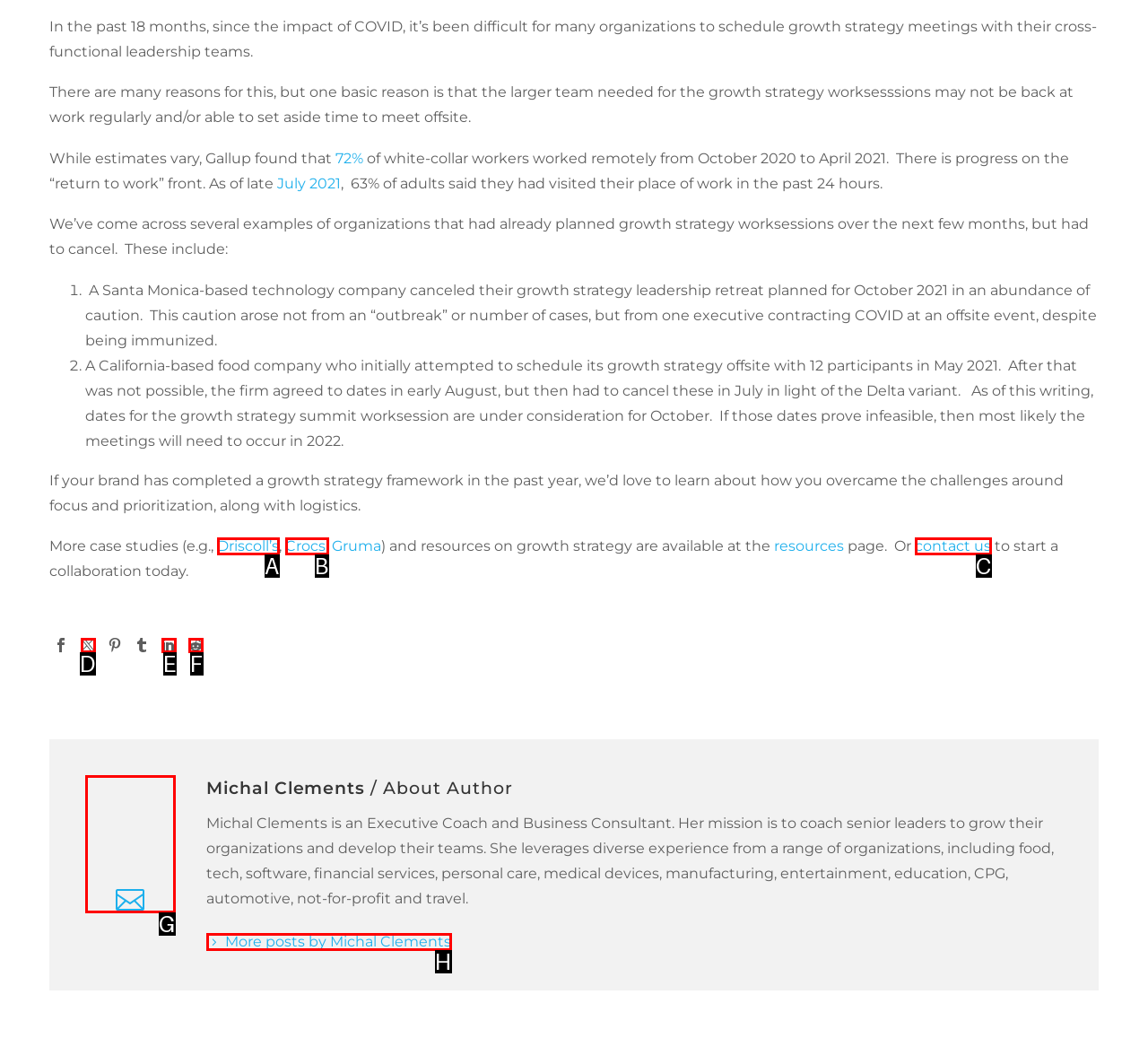To complete the task: View more posts by Michal Clements, which option should I click? Answer with the appropriate letter from the provided choices.

H